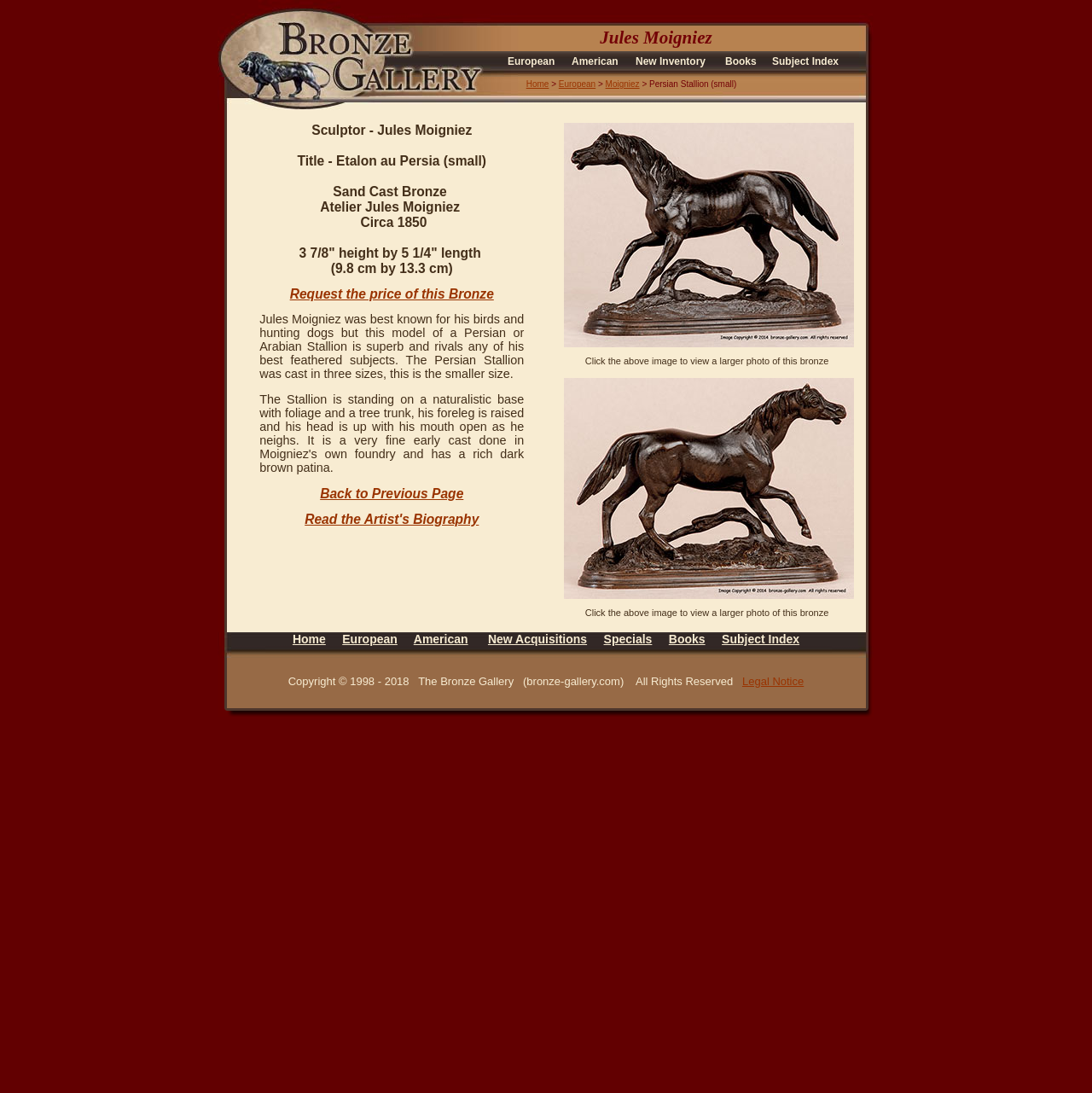What is the theme of the bronze sculpture?
Observe the image and answer the question with a one-word or short phrase response.

Persian or Arabian Stallion